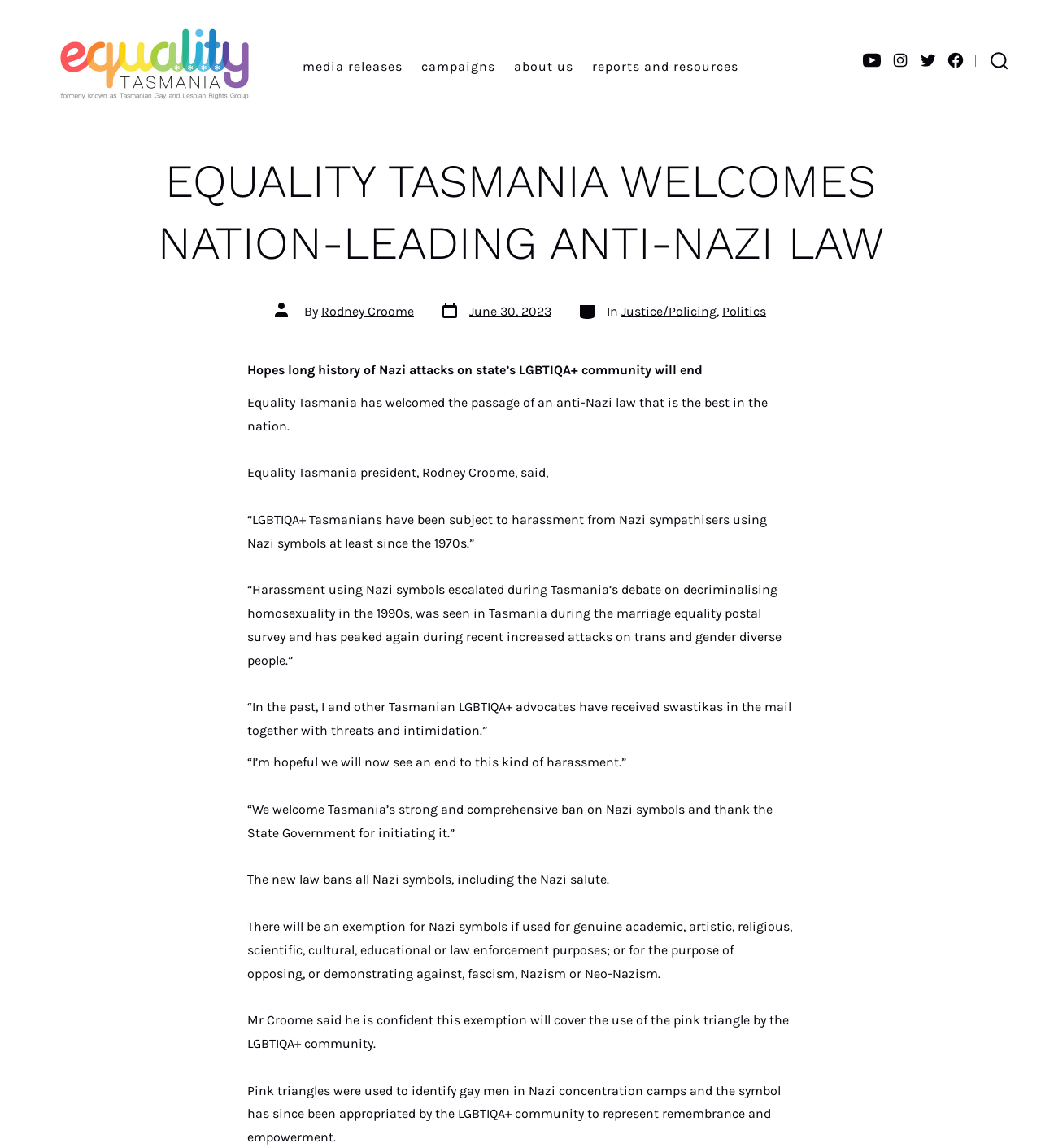Bounding box coordinates are to be given in the format (top-left x, top-left y, bottom-right x, bottom-right y). All values must be floating point numbers between 0 and 1. Provide the bounding box coordinate for the UI element described as: Justice/Policing

[0.597, 0.265, 0.688, 0.278]